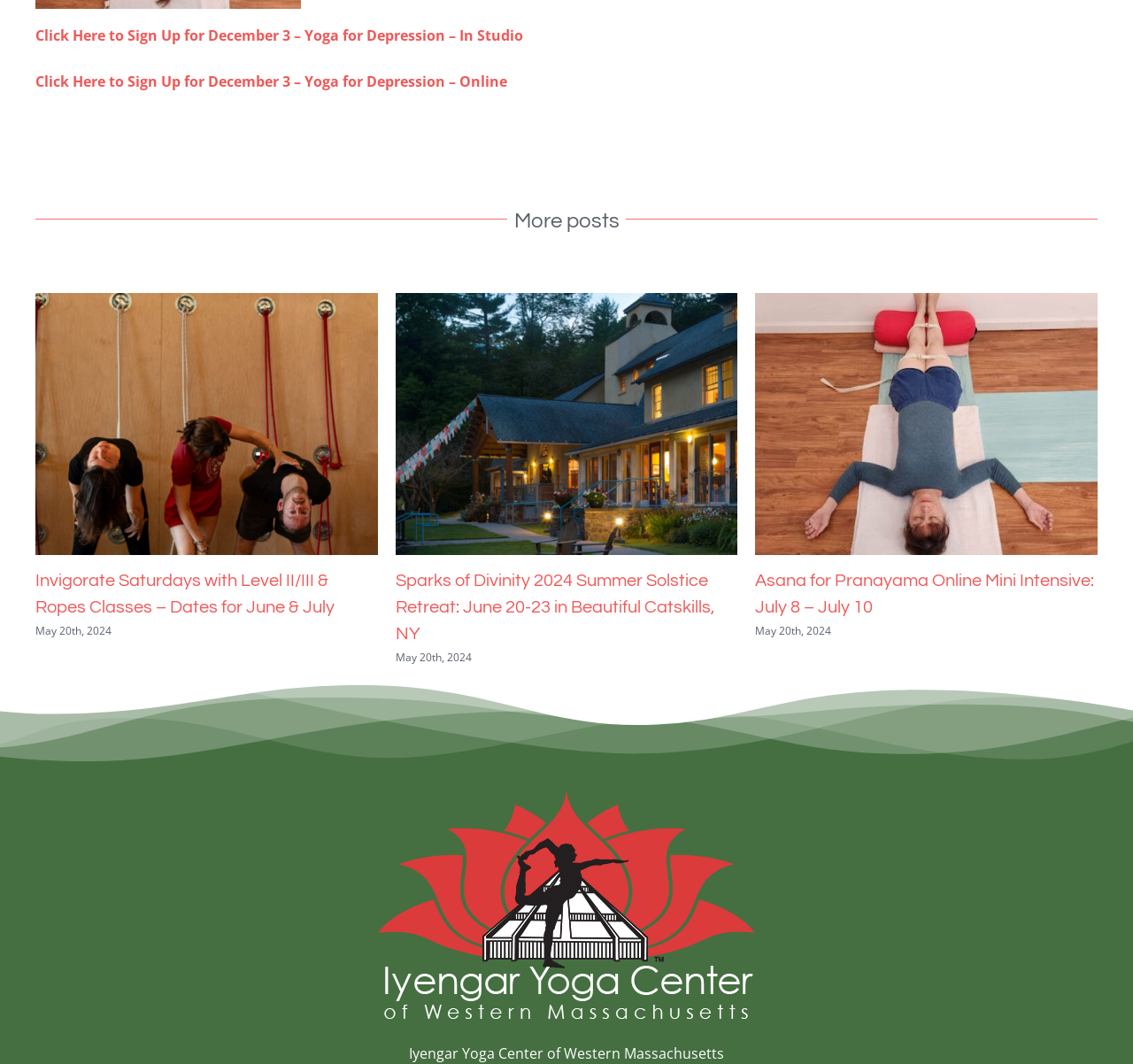Identify the bounding box coordinates of the clickable region to carry out the given instruction: "View Invigorate Saturdays with Level II/III & Ropes Classes – Dates for June & July".

[0.031, 0.275, 0.333, 0.294]